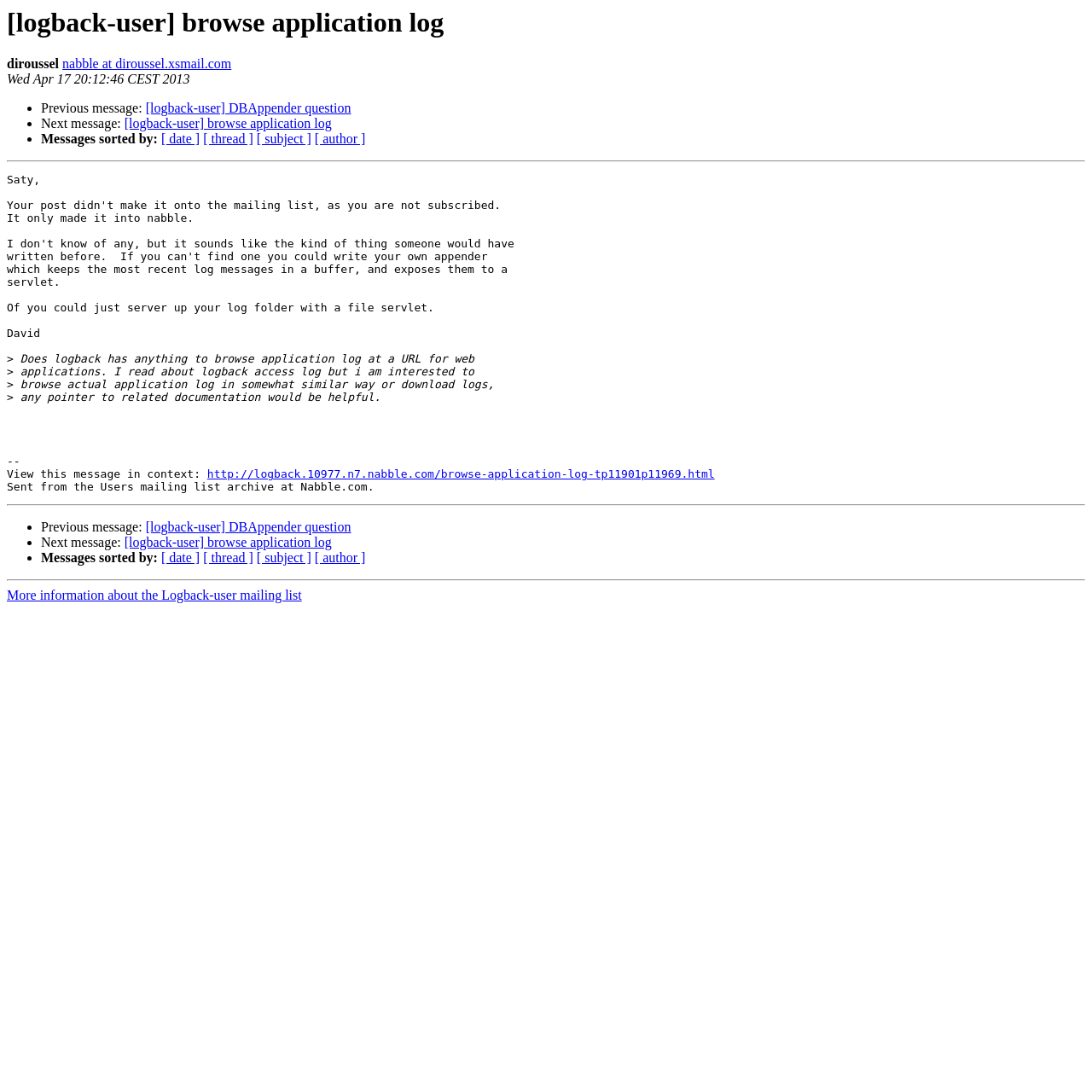What is the username of the user who posted the message?
Answer the question with a detailed explanation, including all necessary information.

I found the username by looking at the StaticText element with the text 'diroussel' which is located at the top of the webpage, indicating that it is the username of the user who posted the message.